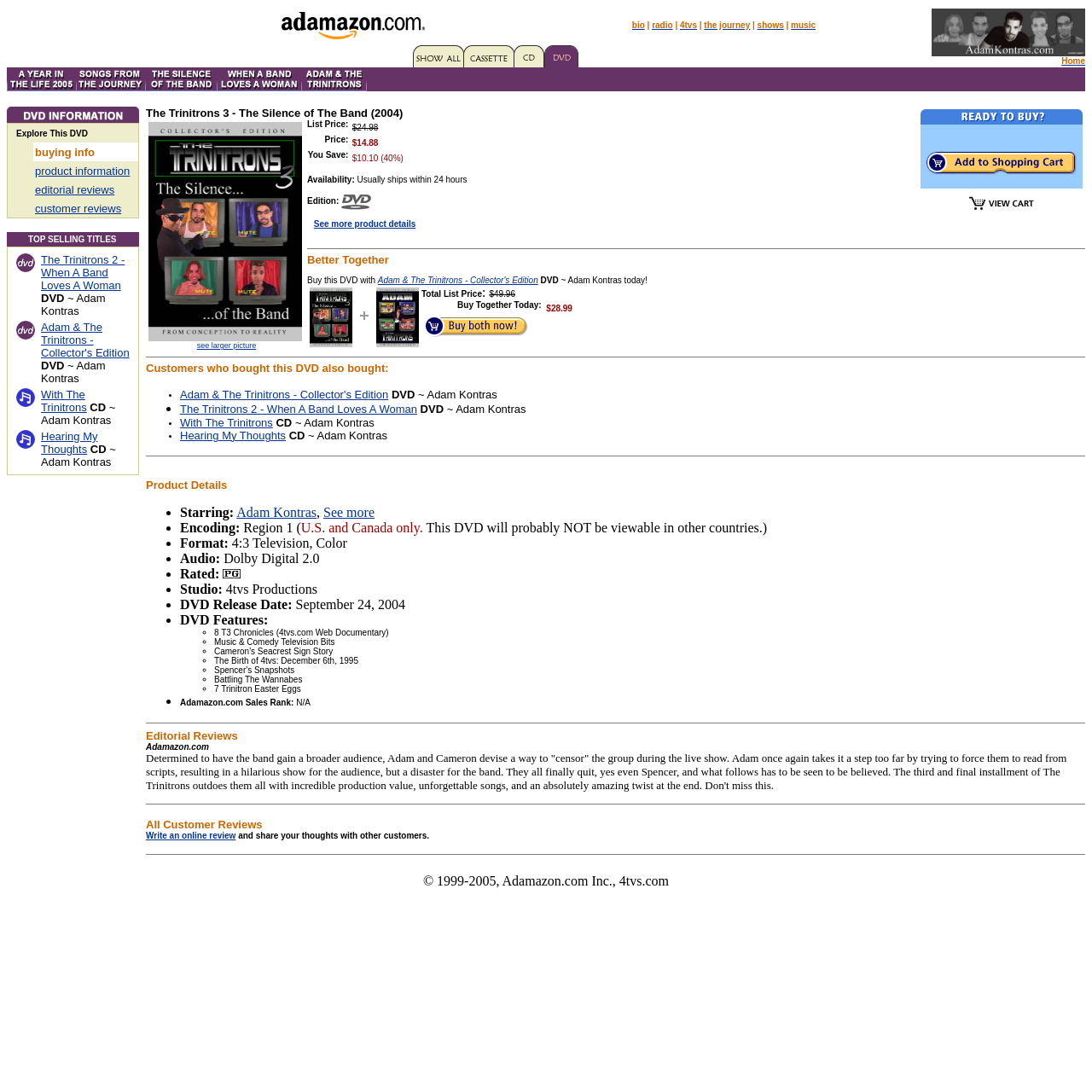Please provide a one-word or phrase answer to the question: 
What is the color of the background image on the webpage?

Unknown